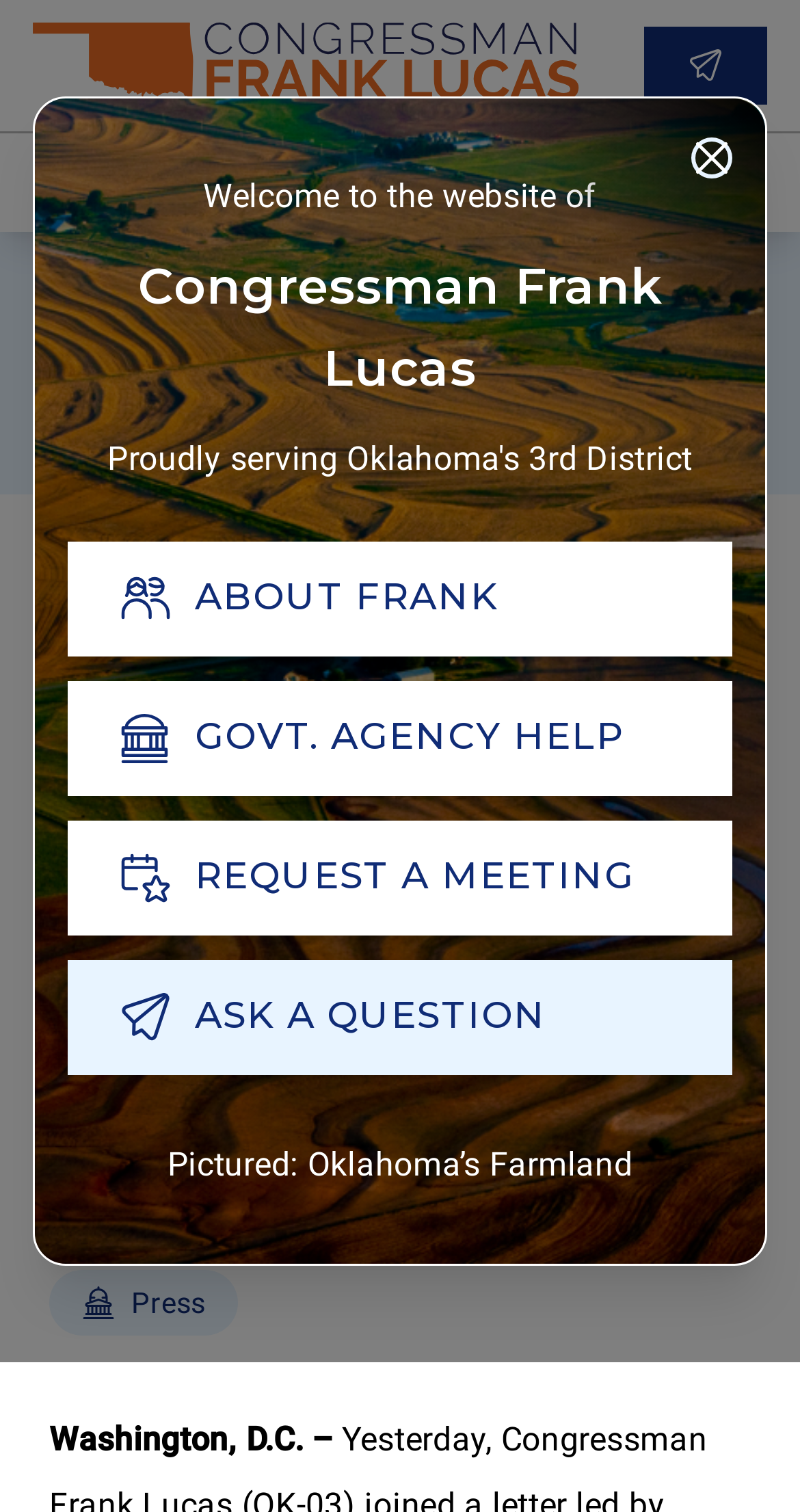Identify the bounding box coordinates of the clickable section necessary to follow the following instruction: "go to the next lesson". The coordinates should be presented as four float numbers from 0 to 1, i.e., [left, top, right, bottom].

None